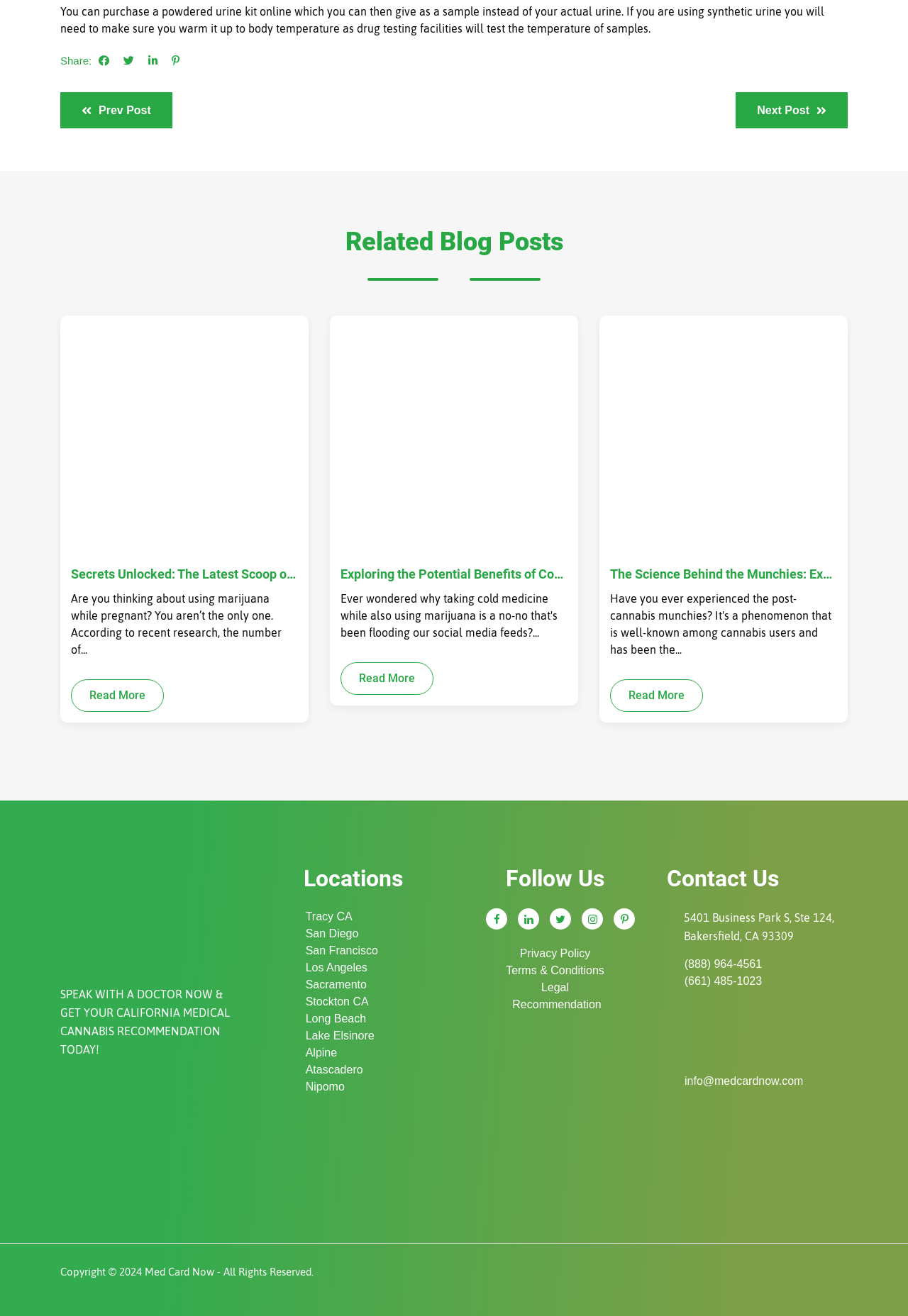What is Med Card Now?
Please use the image to provide a one-word or short phrase answer.

A medical cannabis recommendation service